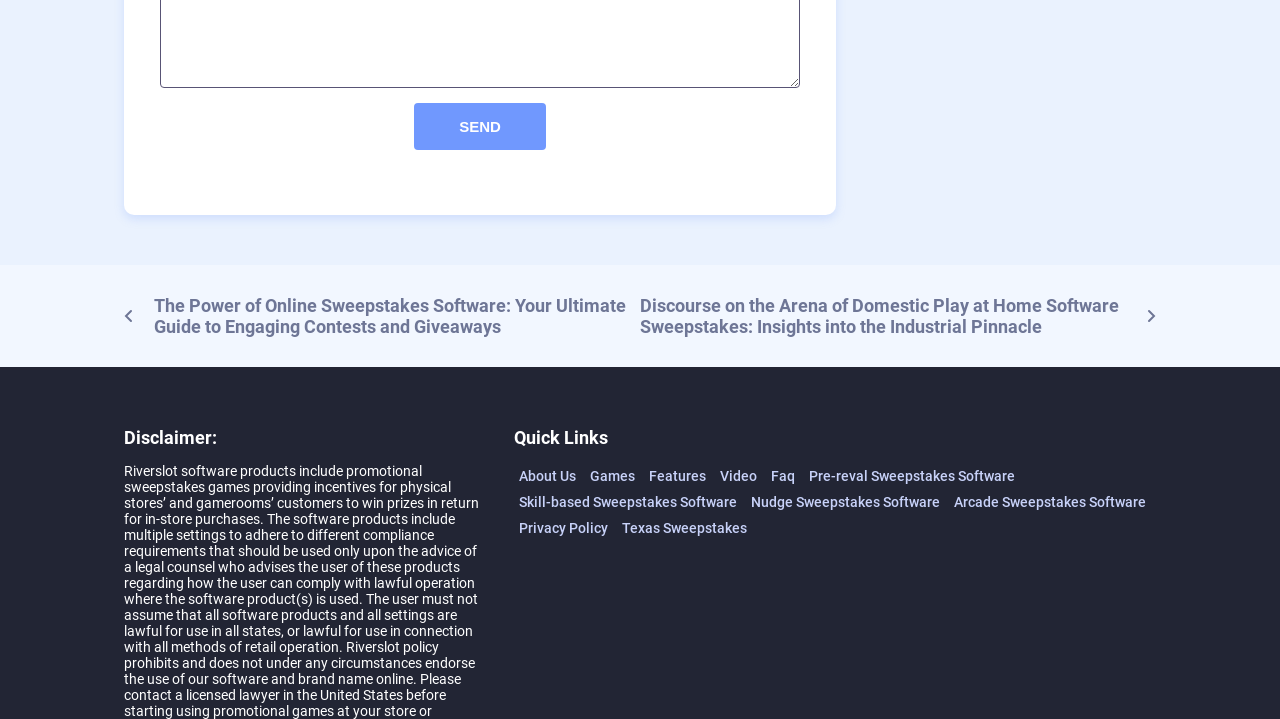Please locate the bounding box coordinates for the element that should be clicked to achieve the following instruction: "Visit the About Us page". Ensure the coordinates are given as four float numbers between 0 and 1, i.e., [left, top, right, bottom].

[0.405, 0.652, 0.45, 0.674]